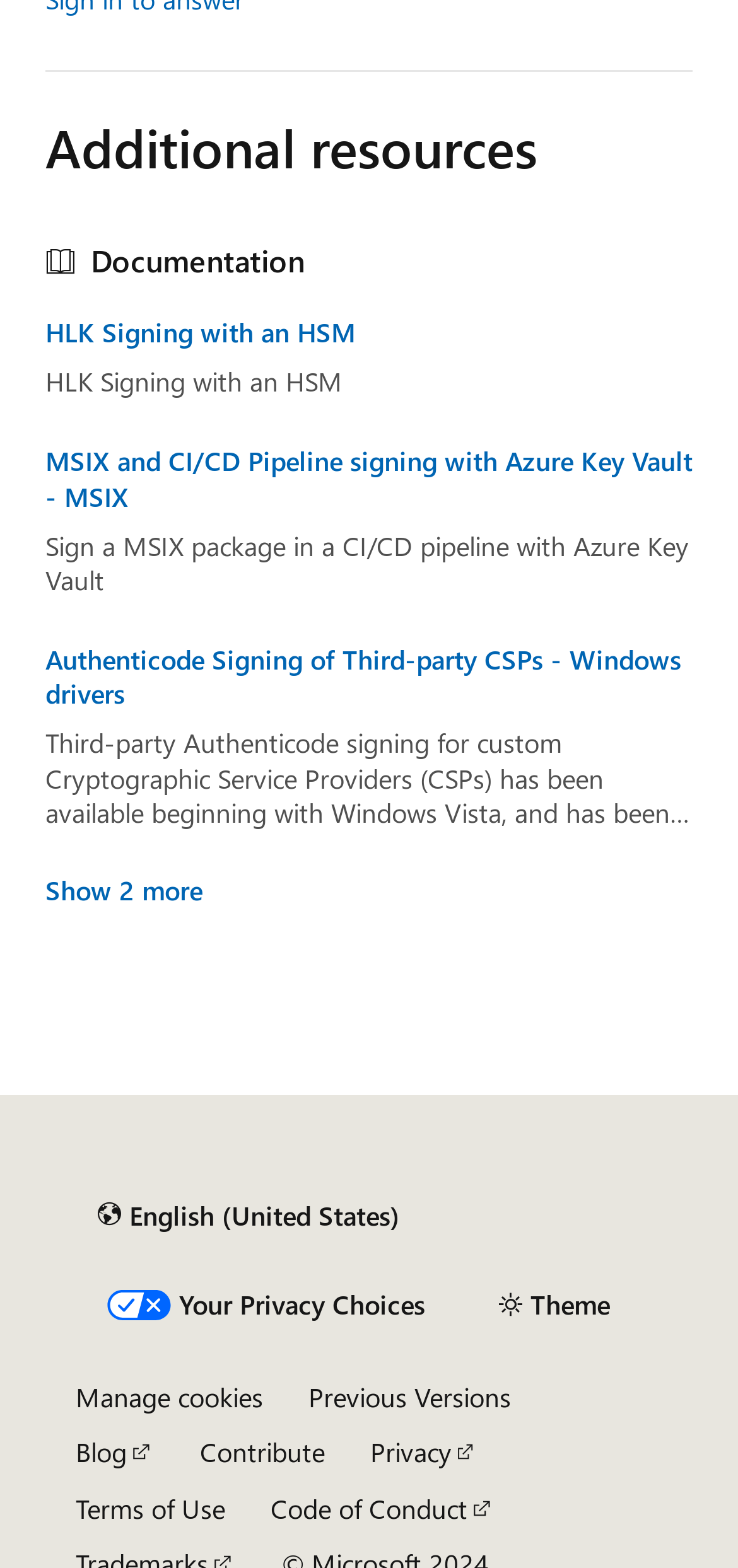Kindly determine the bounding box coordinates for the clickable area to achieve the given instruction: "Click on 'Show 2 more'".

[0.062, 0.559, 0.274, 0.578]